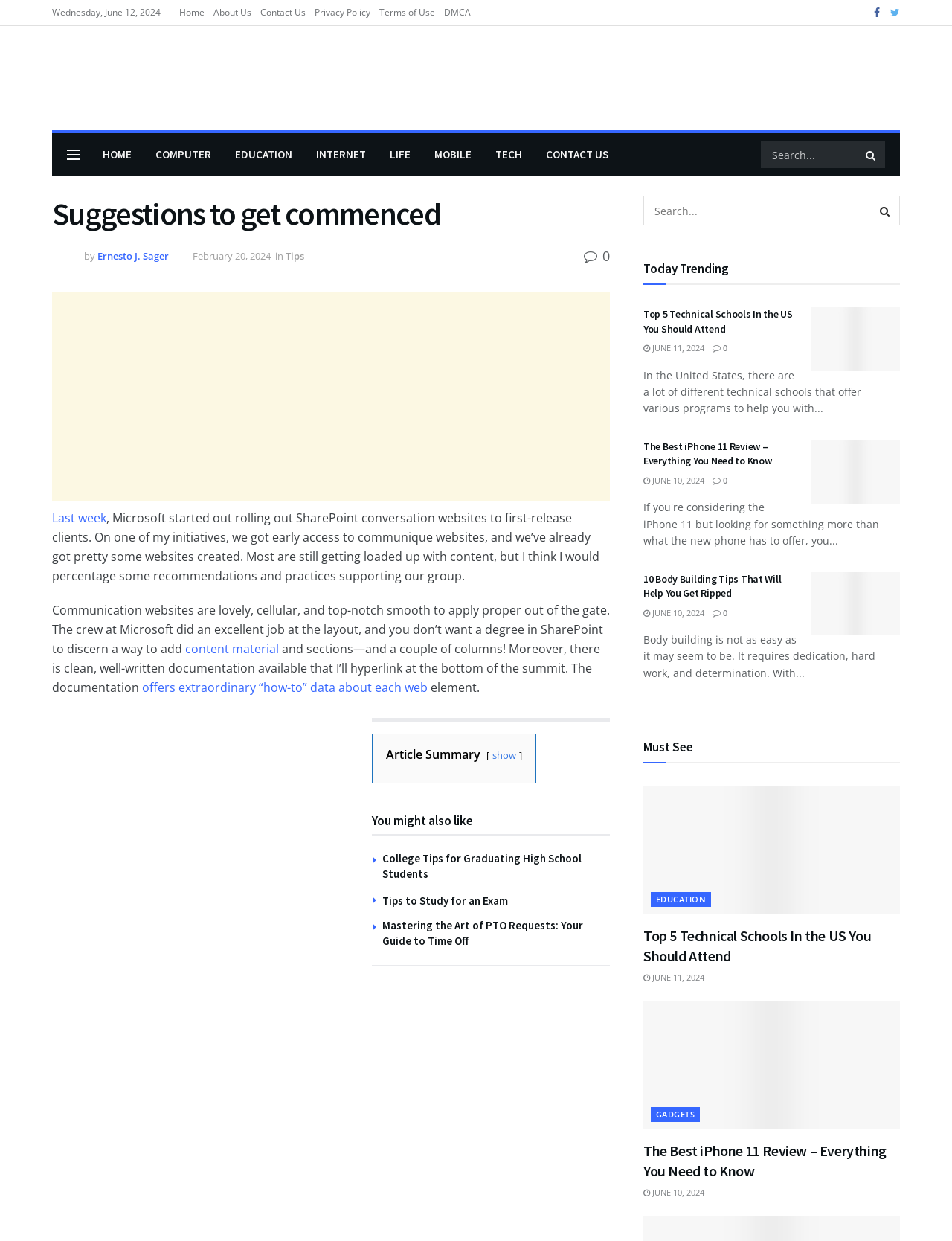Based on the image, please elaborate on the answer to the following question:
What is the category of the article 'Top 5 Technical Schools In the US You Should Attend'?

The category of the article 'Top 5 Technical Schools In the US You Should Attend' is EDUCATION, which is mentioned below the article title.